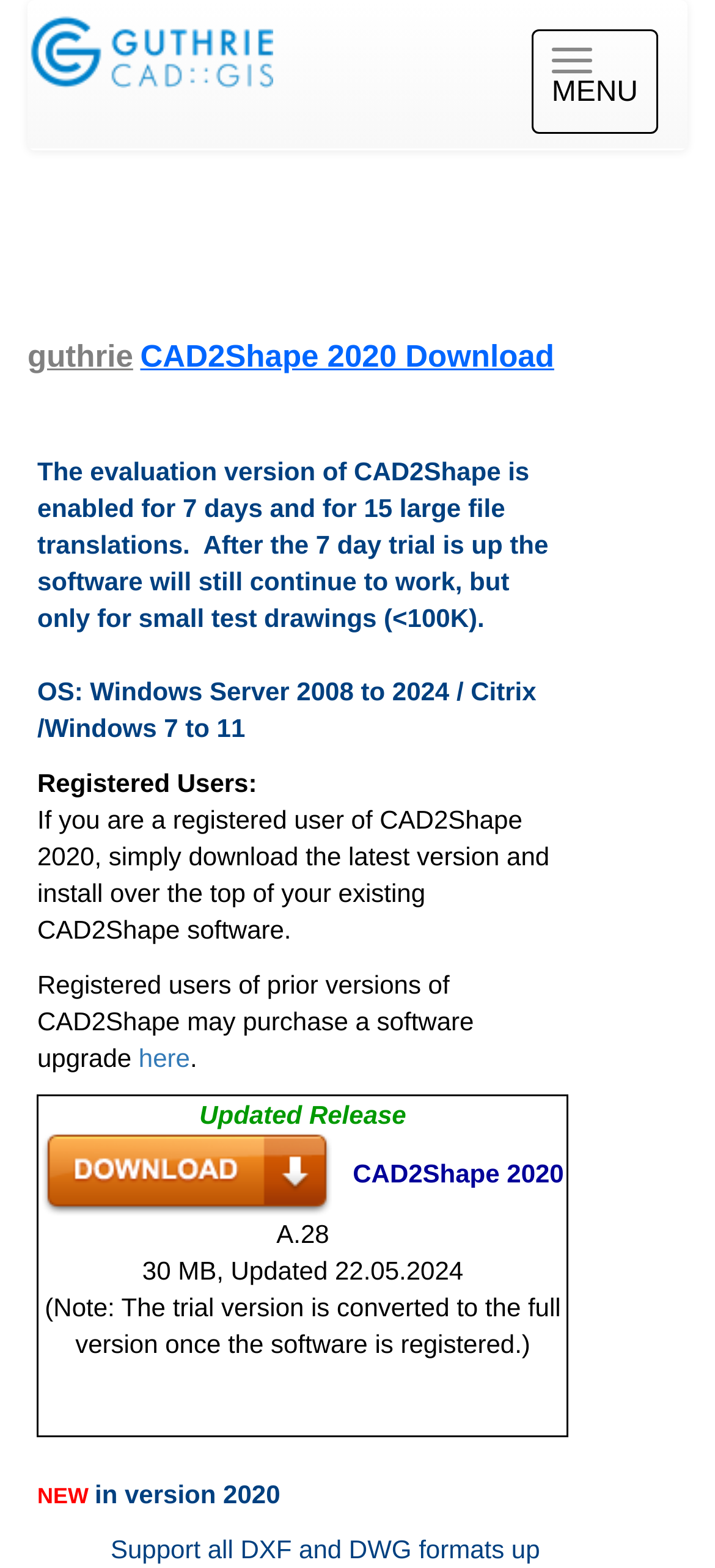Create a detailed narrative of the webpage’s visual and textual elements.

The webpage is a download page for CAD2Shape 2020 software. At the top right corner, there is a button labeled "Toggle navigation MENU". Below it, there is a horizontal link spanning almost the entire width of the page. 

The main content of the page is divided into two sections. The first section contains two paragraphs of text. The first paragraph informs registered users of CAD2Shape 2020 to download the latest version and install it over their existing software. The second paragraph is for registered users of prior versions, informing them that they can purchase a software upgrade, with a link to "here" for more information.

The second section is a table with a single row, containing information about the updated release of CAD2Shape 2020. The table cell contains a link to download the software, labeled "CAD2Shape 2020 A.28", with a file size of 30 MB and an update date of 22.05.2024. There is also a note stating that the trial version is converted to the full version once the software is registered. 

At the bottom of the page, there are two lines of text, with "NEW" in the first line and "in version 2020" in the second line, indicating new features or updates in the 2020 version of the software.